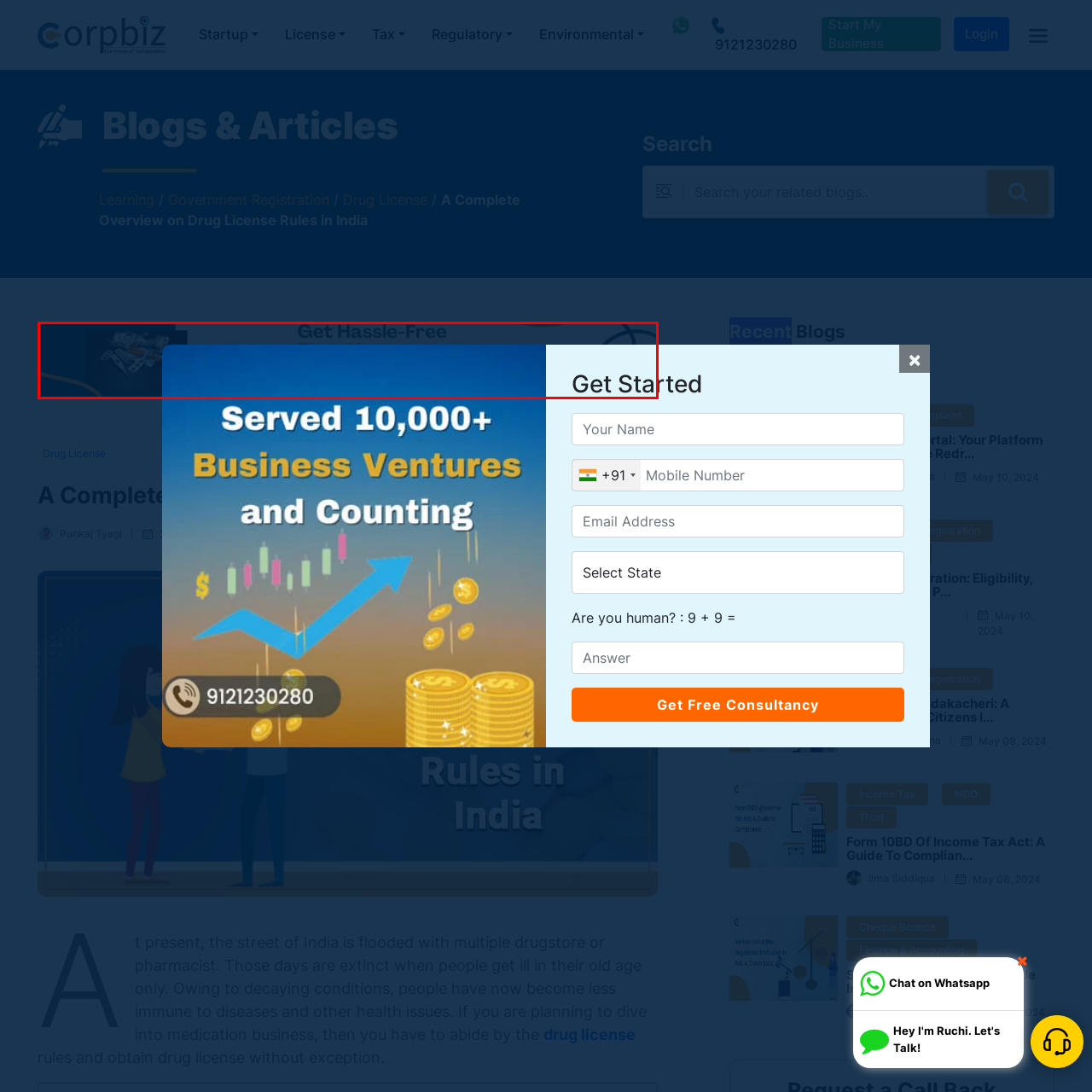Give a detailed narrative of the image enclosed by the red box.

The image prominently features a call-to-action button labeled "Get Started," set against a gradient blue background that transitions from a darker shade to a lighter hue. Above the button, text highlights "Get Hassle-Free," suggesting that the service or product being promoted aims to simplify a process for users. This visual element effectively draws attention and invites viewers to engage, emphasizing a smooth initiation experience. The design is clean and professional, aligning with a user-friendly approach often favored in online services.